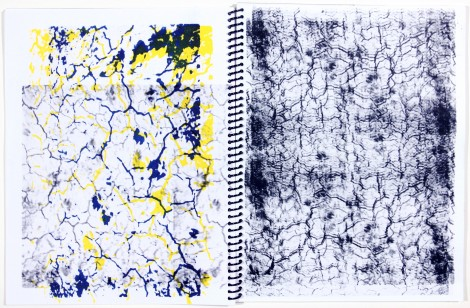Give a concise answer using one word or a phrase to the following question:
What is the theme explored in the book 'You Already Know'?

Dystopian themes